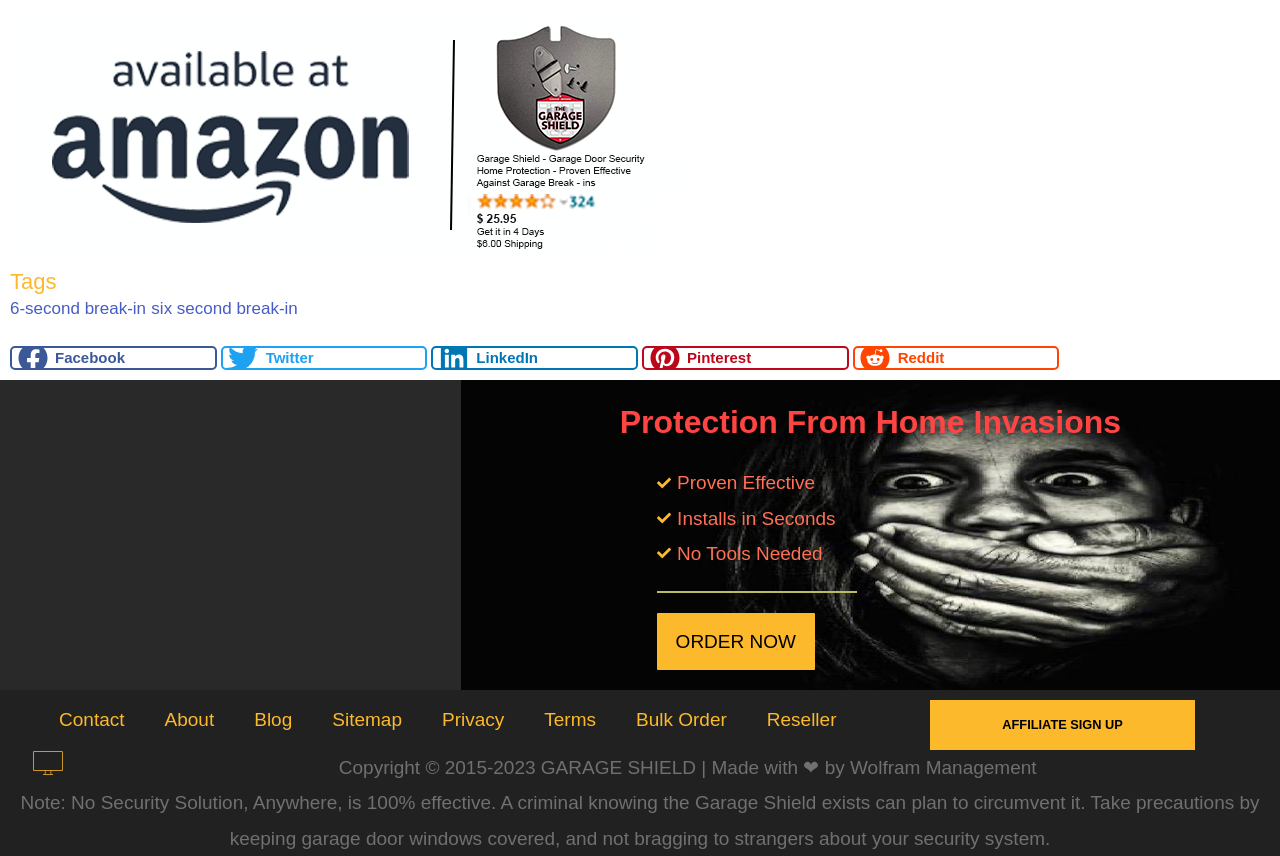What can be done with the 'ORDER NOW' button?
Please respond to the question with as much detail as possible.

The 'ORDER NOW' button is a prominent element on the webpage, and its position and design suggest that it is a call-to-action button. Therefore, it is likely that clicking this button will allow the user to place an order for a product or service related to garage door safety.